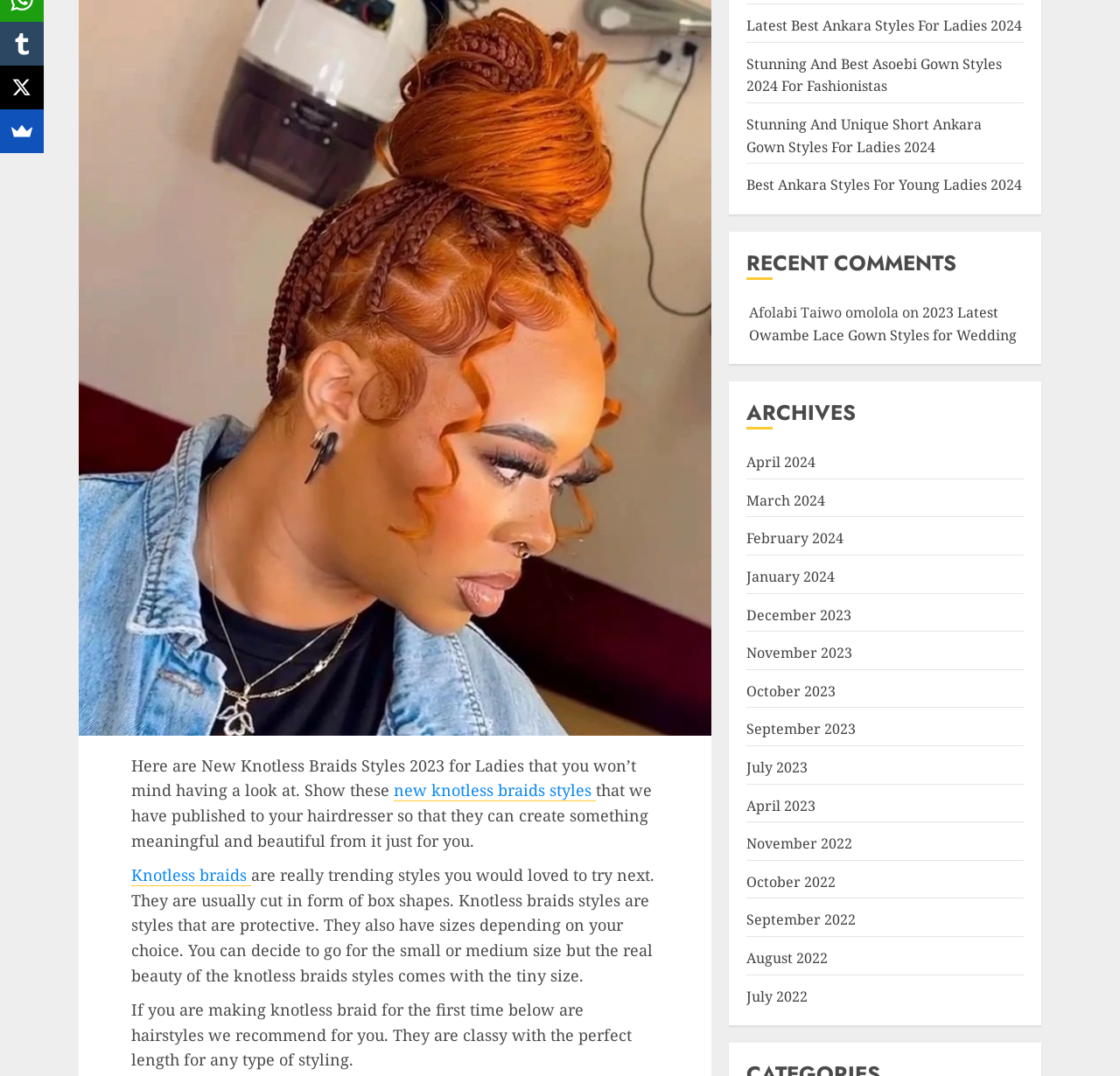Bounding box coordinates should be provided in the format (top-left x, top-left y, bottom-right x, bottom-right y) with all values between 0 and 1. Identify the bounding box for this UI element: parent_node: Shares title="SumoMe"

[0.0, 0.102, 0.039, 0.142]